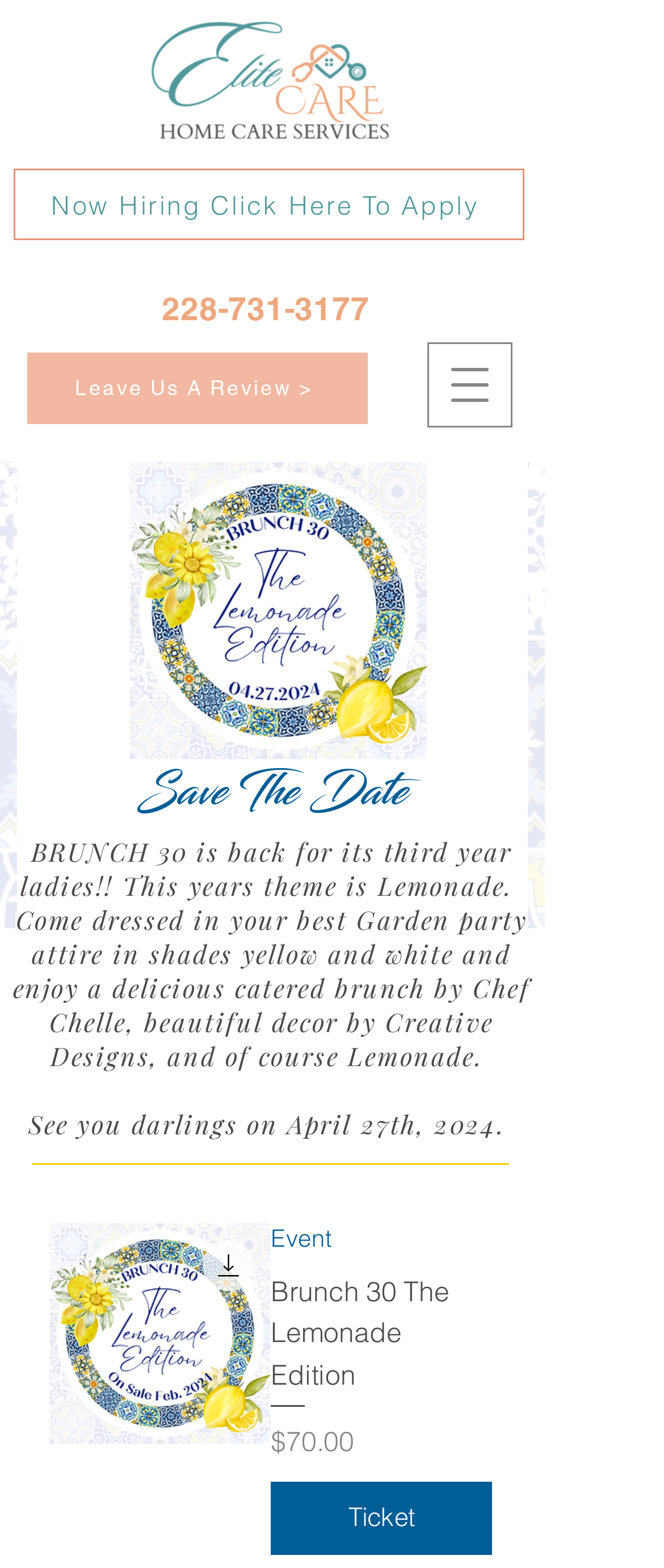How much does the Brunch 30 ticket cost?
Give a detailed and exhaustive answer to the question.

I found the price of the Brunch 30 ticket by looking at the link element with the text 'Event Brunch 30 The Lemonade Edition Price $70.00' which is located in the event gallery section.